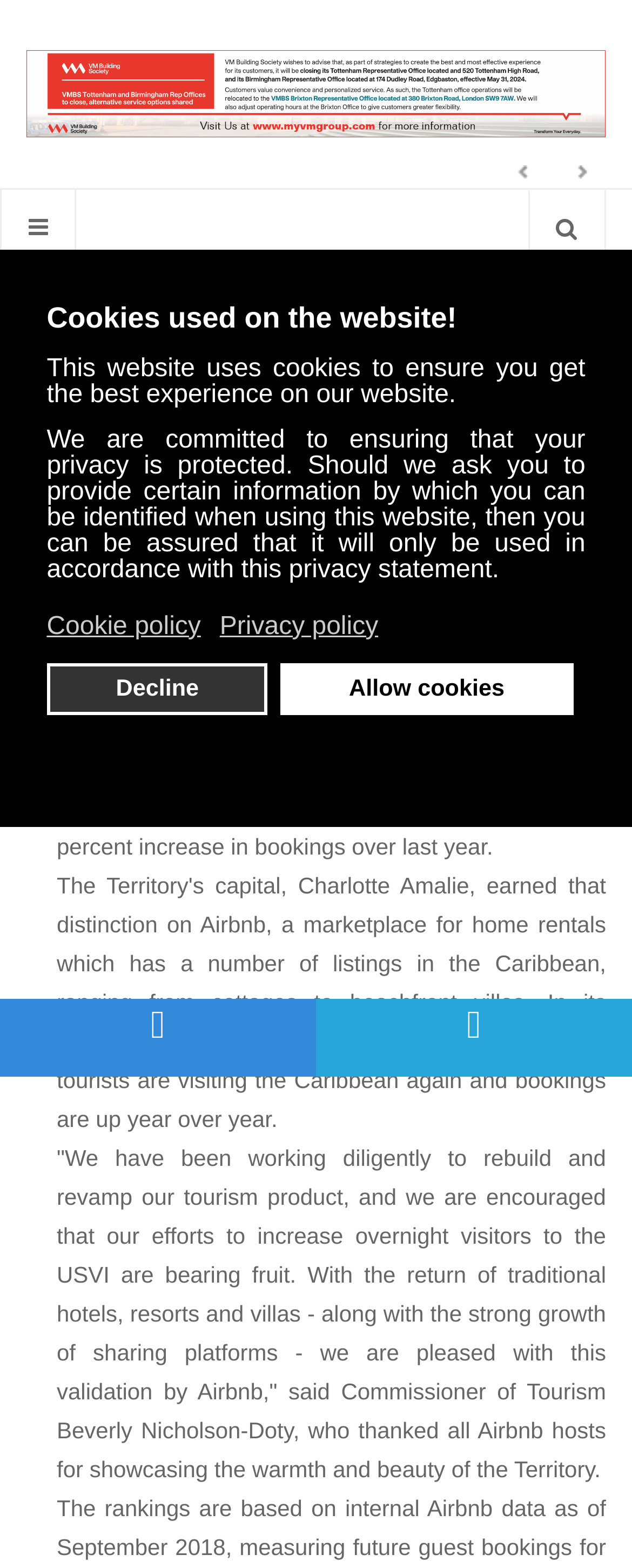Find the bounding box coordinates of the element I should click to carry out the following instruction: "Check the date of the news".

[0.373, 0.409, 0.645, 0.424]